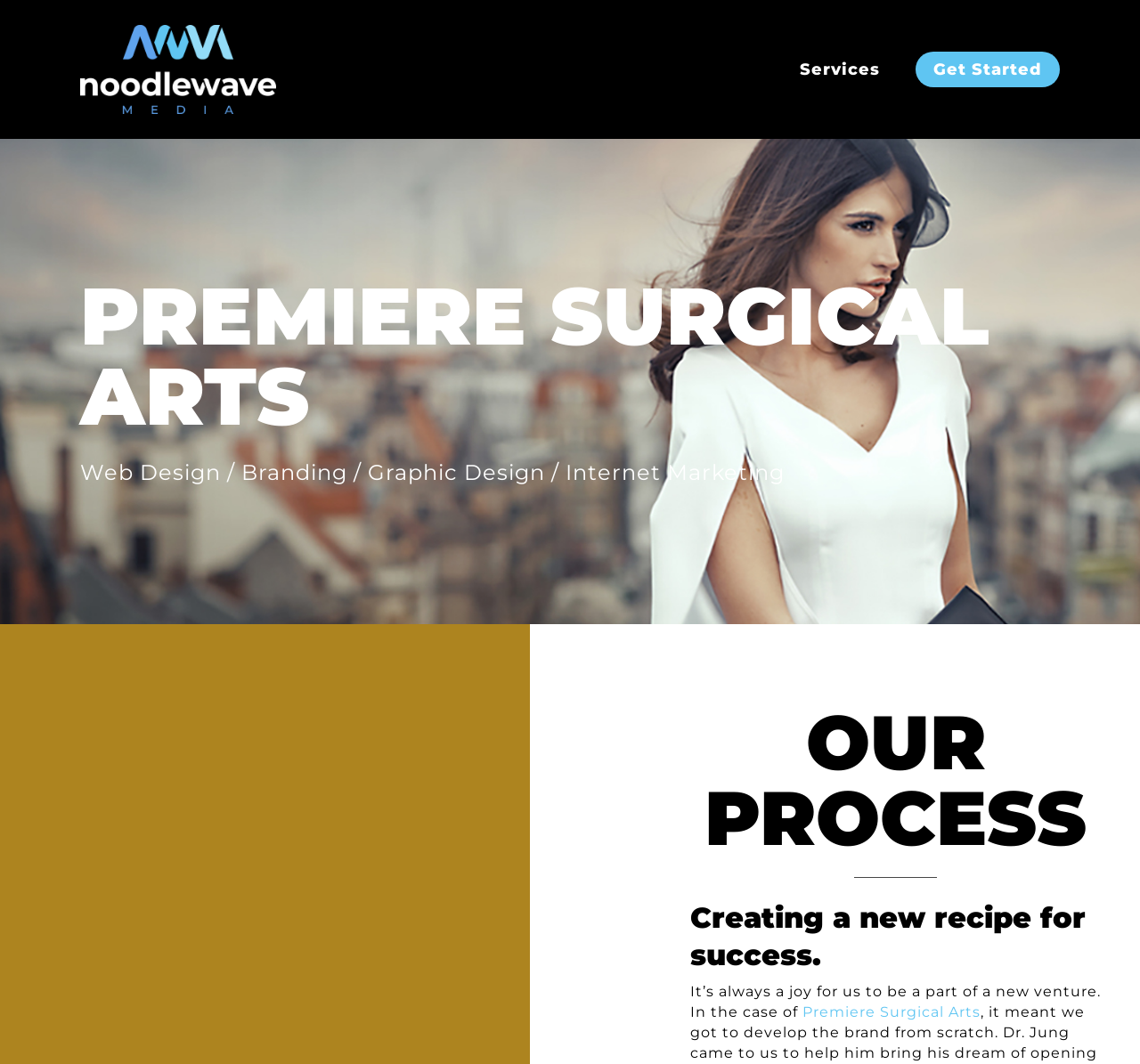Please provide a detailed answer to the question below by examining the image:
What is the process of the company?

I determined the answer by looking at the heading element 'Creating a new recipe for success.' with bounding box coordinates [0.605, 0.845, 0.966, 0.915], which suggests that it is the process of the company.